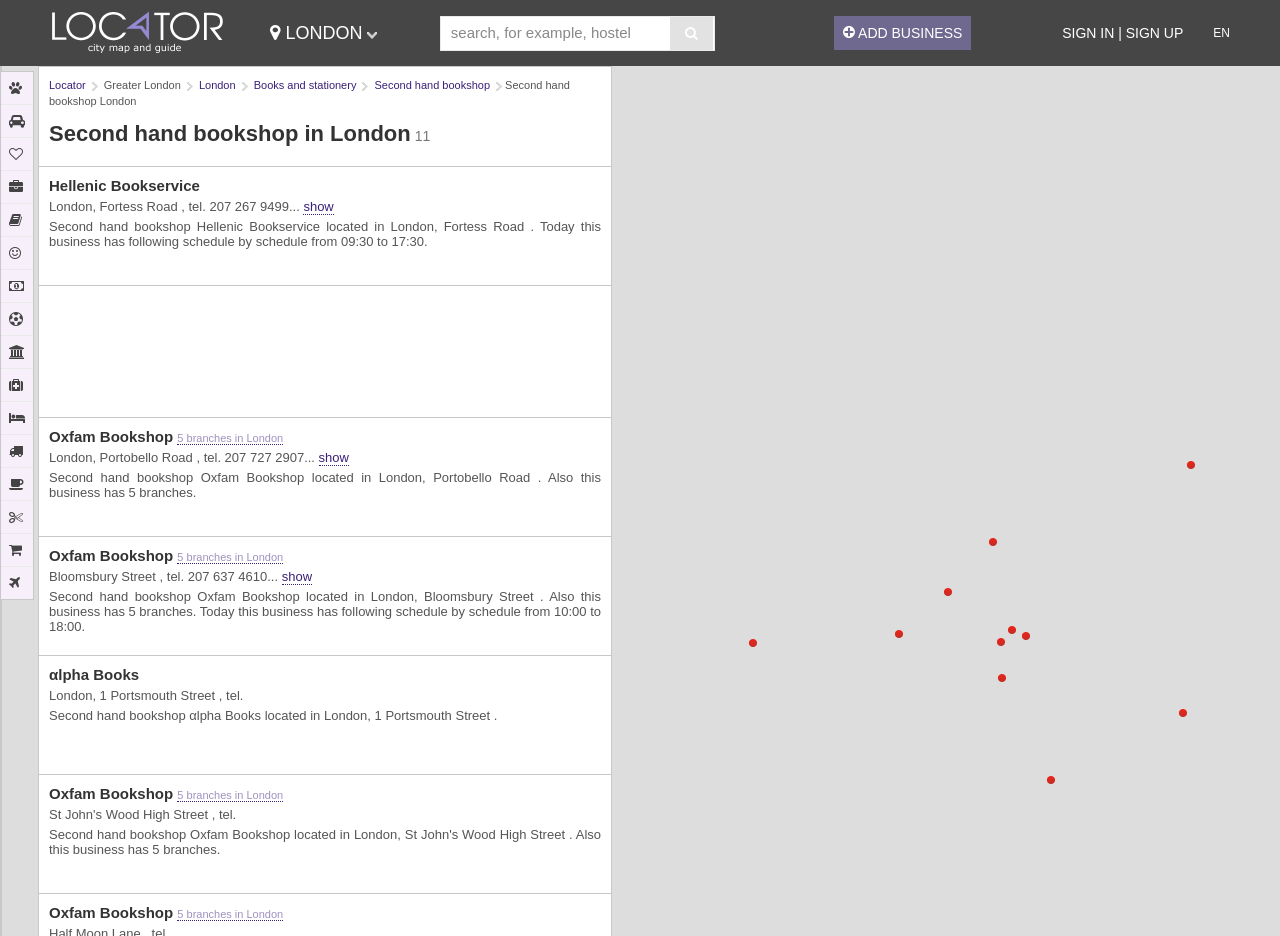Find the bounding box coordinates for the HTML element described as: "5 branches in London". The coordinates should consist of four float values between 0 and 1, i.e., [left, top, right, bottom].

[0.139, 0.97, 0.221, 0.984]